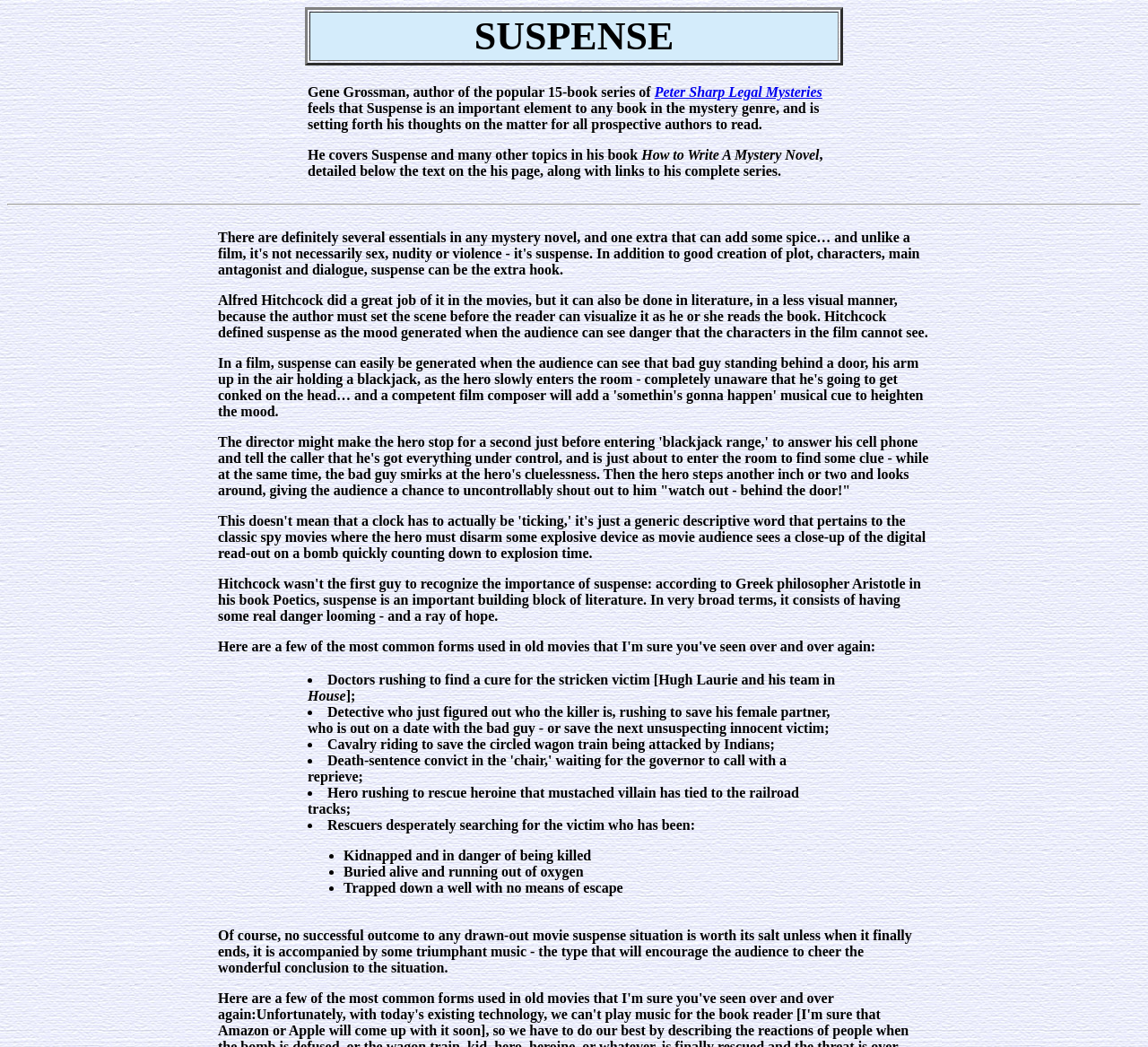What is the author's name?
Please interpret the details in the image and answer the question thoroughly.

The author's name is mentioned in the first paragraph of the webpage, which states 'Gene Grossman, author of the popular 15-book series of Peter Sharp Legal Mysteries feels that Suspense is an important element to any book in the mystery genre...'.